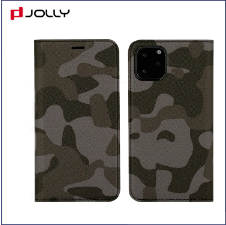What is the design pattern on the case?
Respond to the question with a single word or phrase according to the image.

Camouflage